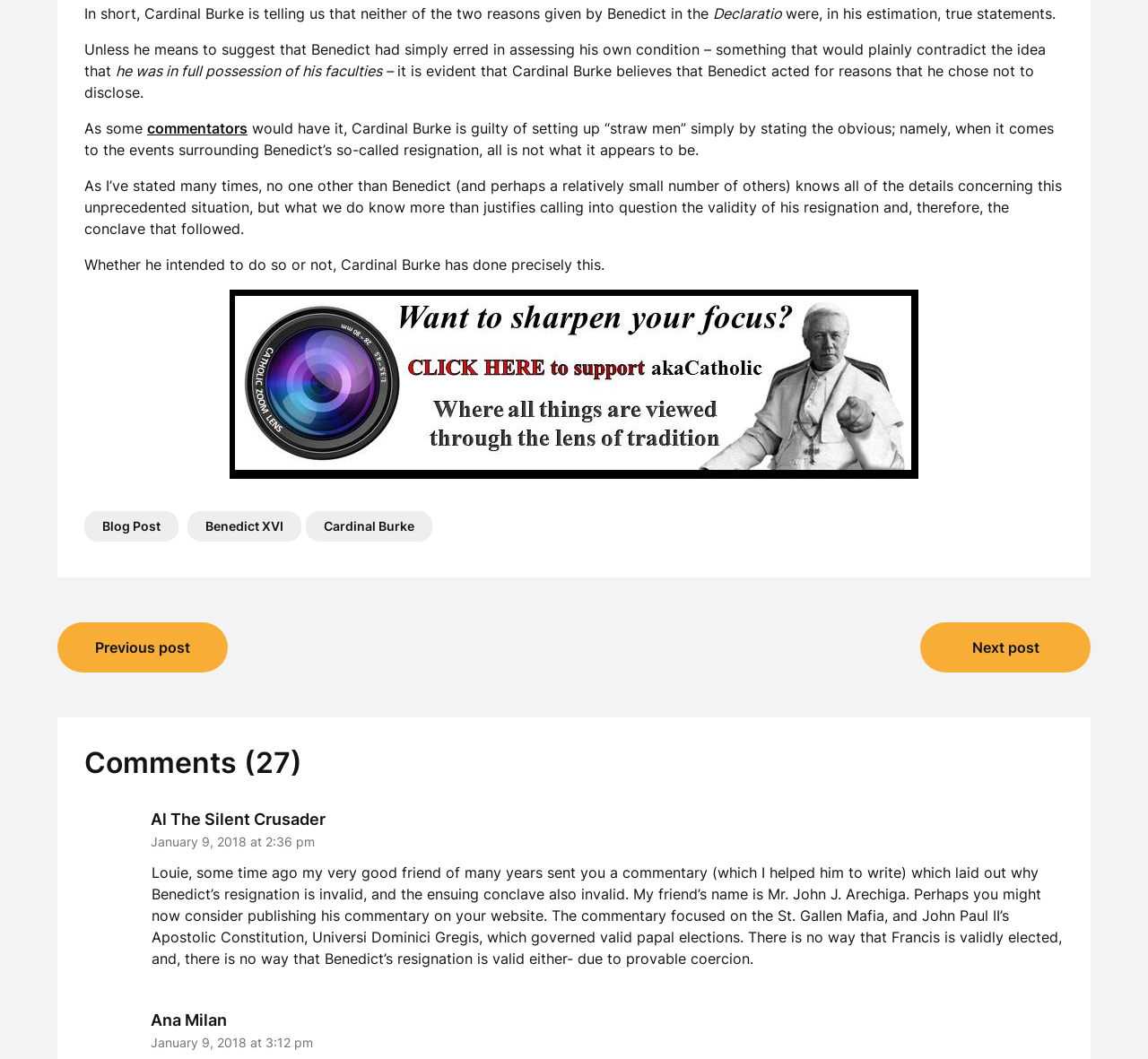Could you determine the bounding box coordinates of the clickable element to complete the instruction: "Click the 'Blog Post' link"? Provide the coordinates as four float numbers between 0 and 1, i.e., [left, top, right, bottom].

[0.073, 0.483, 0.155, 0.512]